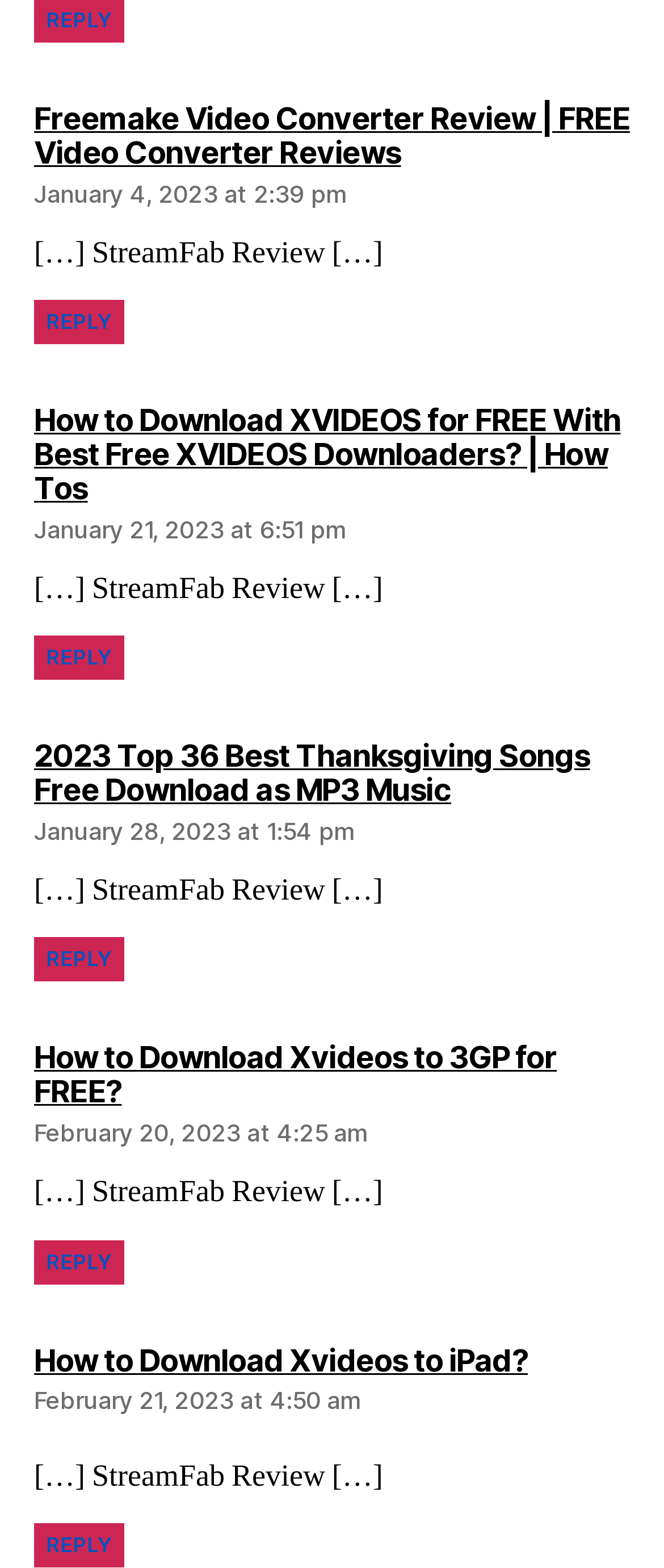What is the purpose of the links with 'REPLY' text?
Please utilize the information in the image to give a detailed response to the question.

The webpage has multiple links with 'REPLY' text, which suggests that these links are used to reply to comments or articles on the webpage.